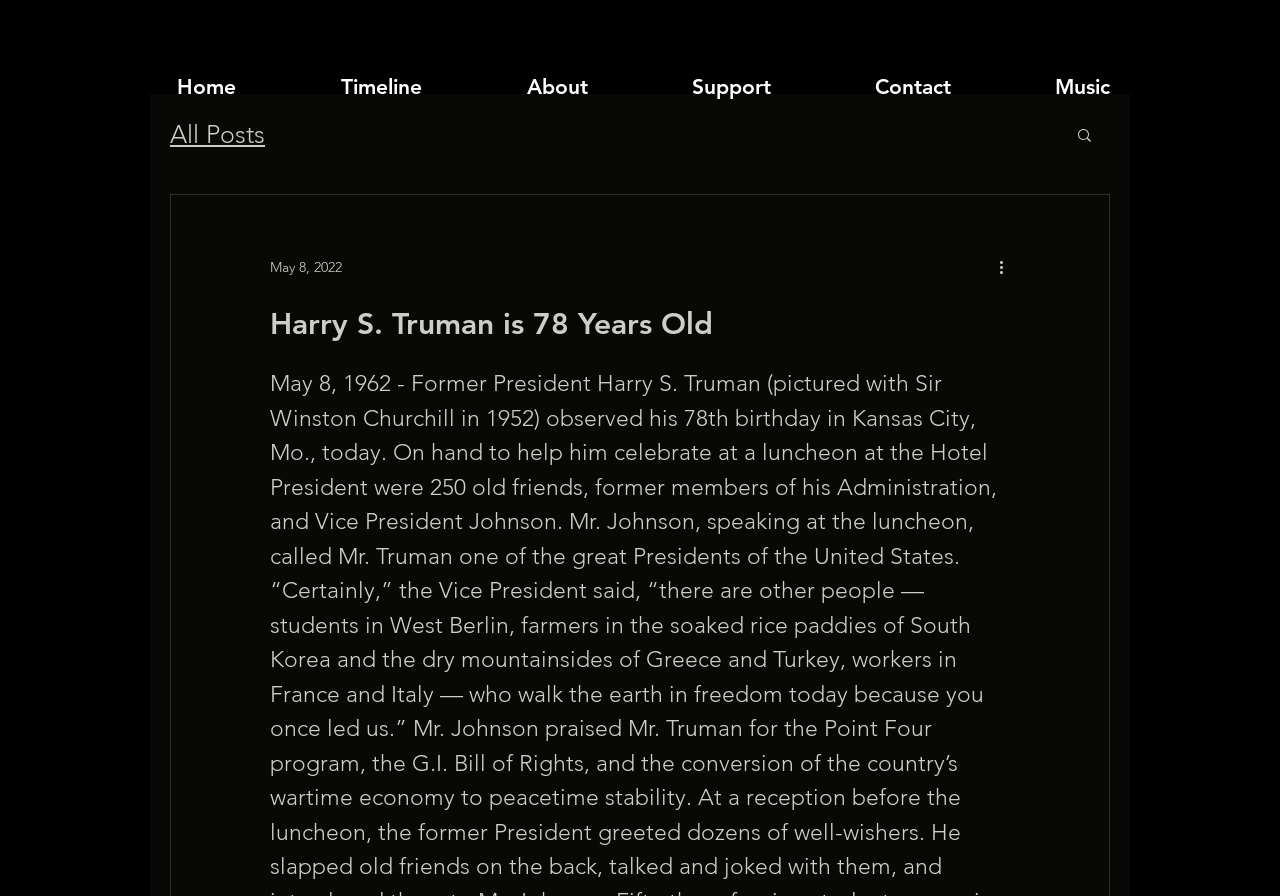Give an in-depth explanation of the webpage layout and content.

The webpage is about Harry S. Truman's 78th birthday, which is celebrated on May 8, 1962. At the top left of the page, there is a navigation menu labeled "blog" with a link to "All Posts". To the right of this menu, there is a search button with a small image. Below the search button, there is a generic element displaying the date "May 8, 2022". 

On the top right side of the page, there is a button labeled "More actions" with a small image. Below this button, there is a heading that reads "Harry S. Truman is 78 Years Old". 

At the top of the page, there is another navigation menu labeled "Site" that spans the entire width of the page. This menu contains links to "Home", "Timeline", "About", "Support", "Contact", and "Music", arranged from left to right.